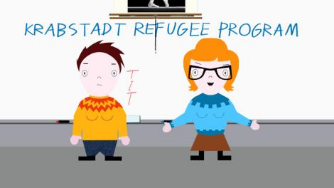What is written in bold lettering above the characters?
From the image, respond using a single word or phrase.

KRABSTADT REFUGEE PROGRAM